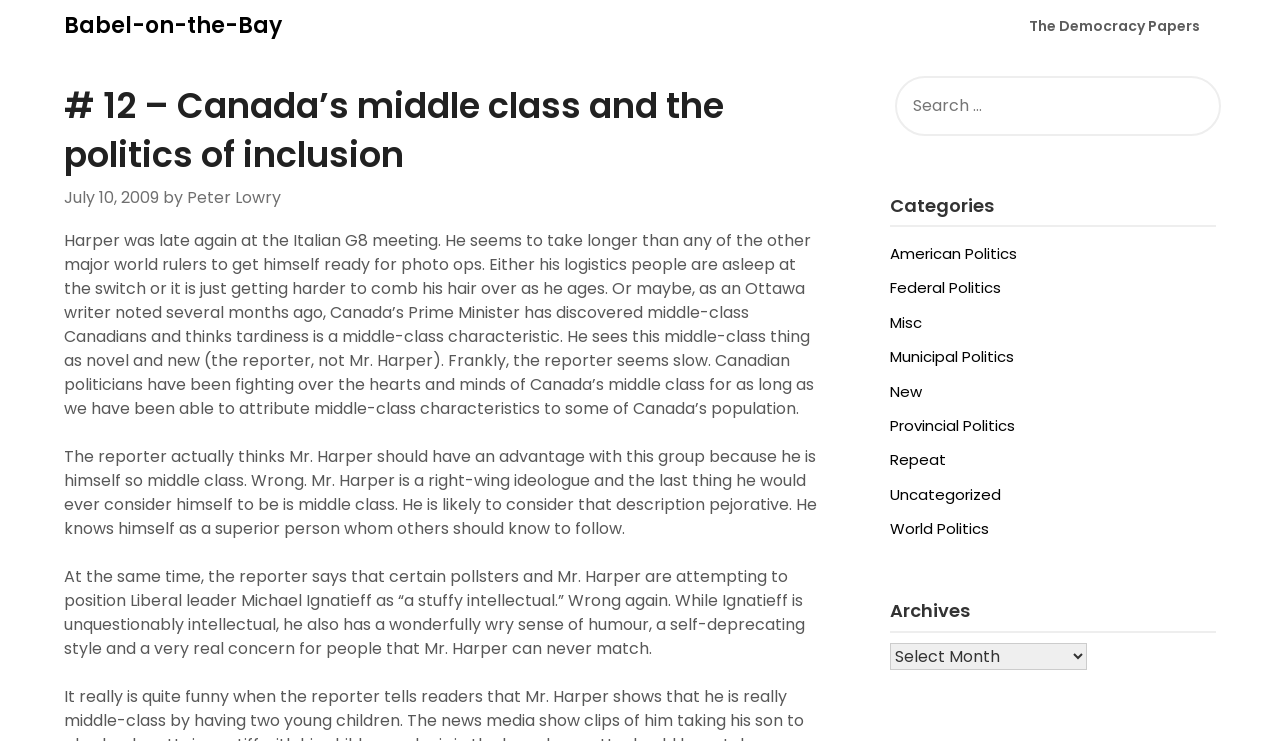What is the author of the article?
Refer to the image and provide a one-word or short phrase answer.

Peter Lowry